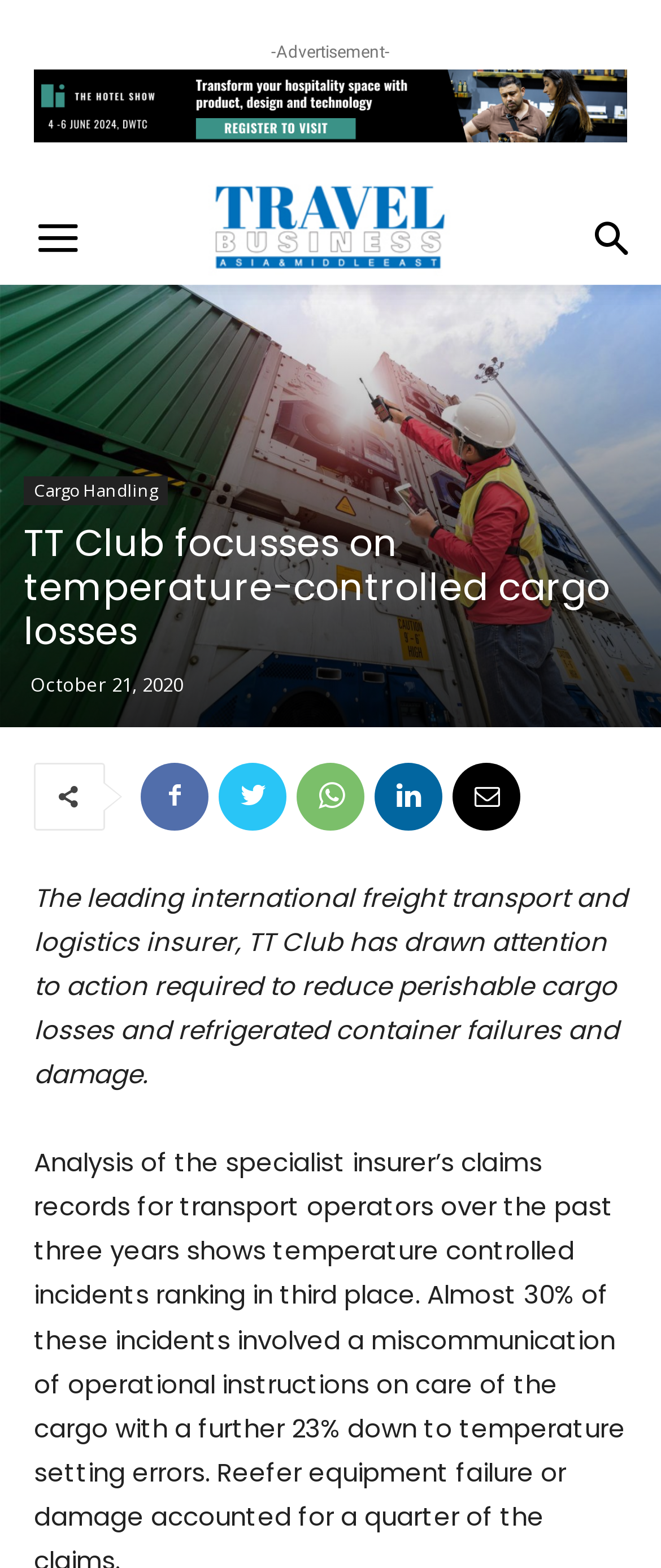What is the topic of the article?
Provide a one-word or short-phrase answer based on the image.

temperature-controlled cargo losses